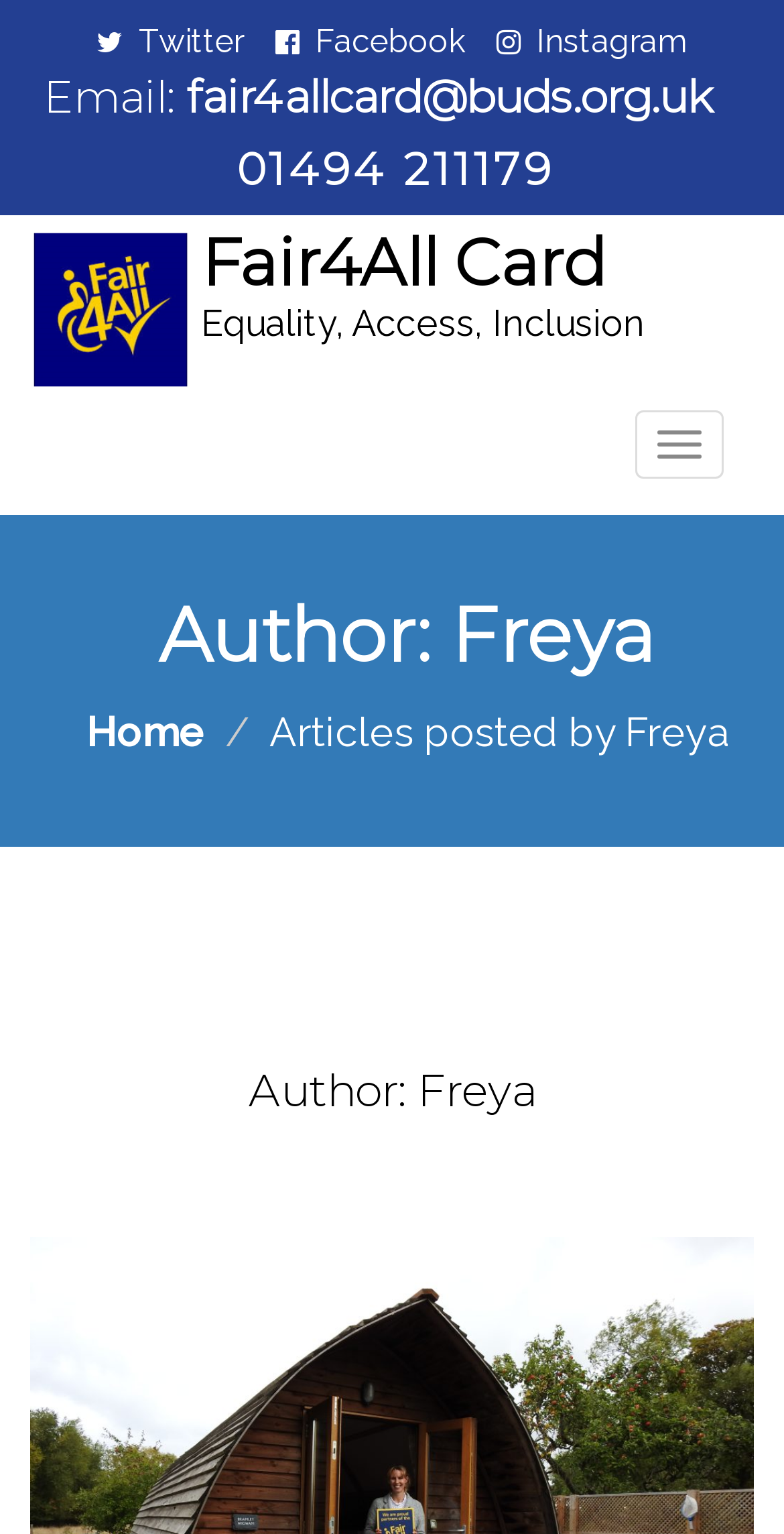Give the bounding box coordinates for the element described by: "parent_node: Fair4All Card".

[0.81, 0.267, 0.923, 0.312]